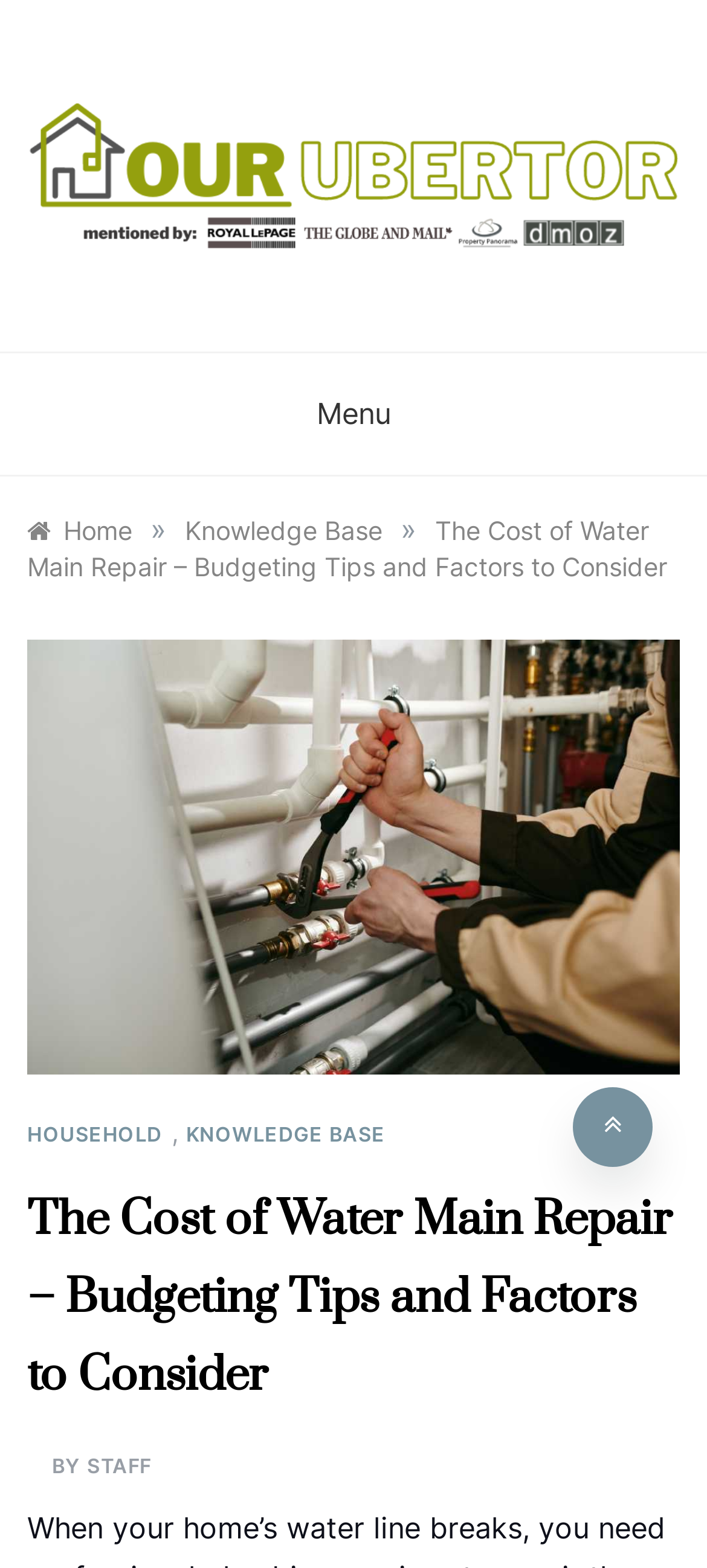Based on the image, provide a detailed response to the question:
How many links are in the breadcrumbs navigation?

The breadcrumbs navigation is located in the middle-top section of the webpage. It contains three links: 'Home', 'Knowledge Base', and 'The Cost of Water Main Repair – Budgeting Tips and Factors to Consider'.